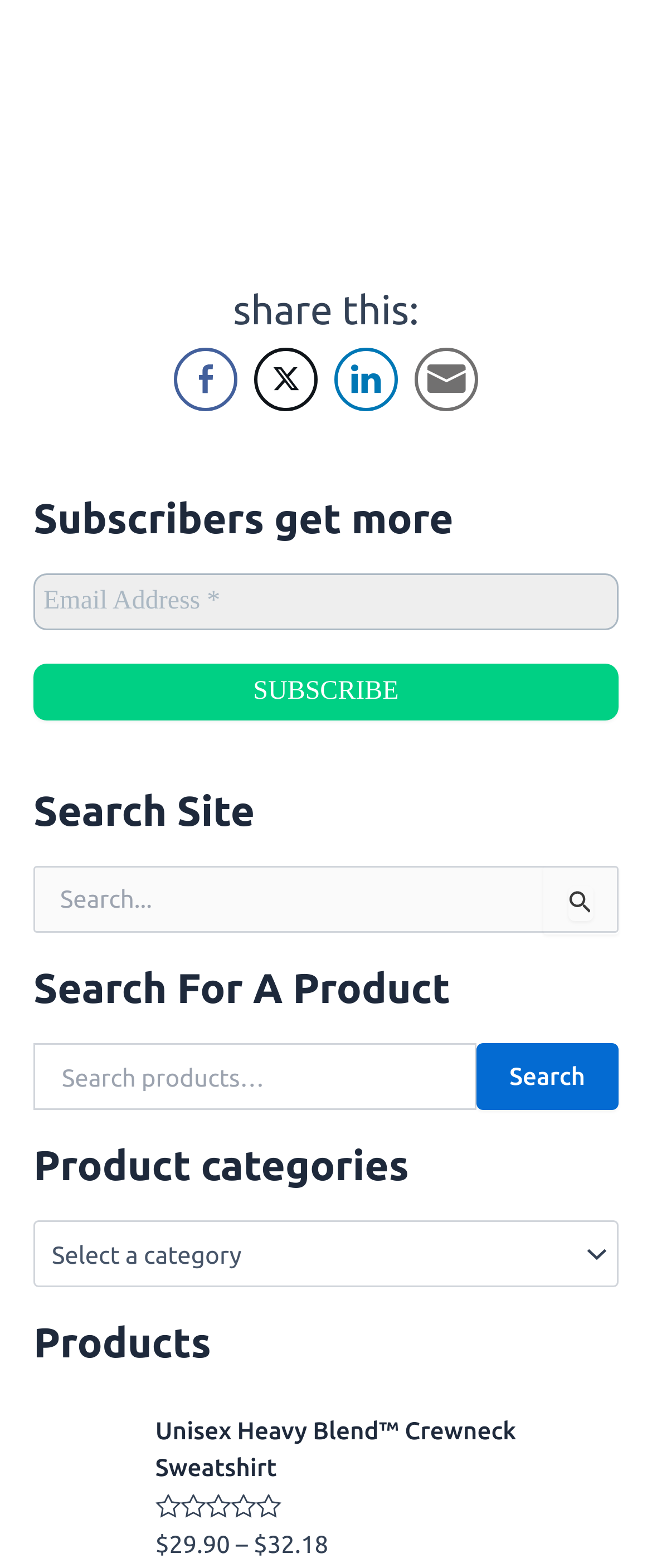Locate the bounding box coordinates of the clickable region to complete the following instruction: "view the 'Tags' section."

None